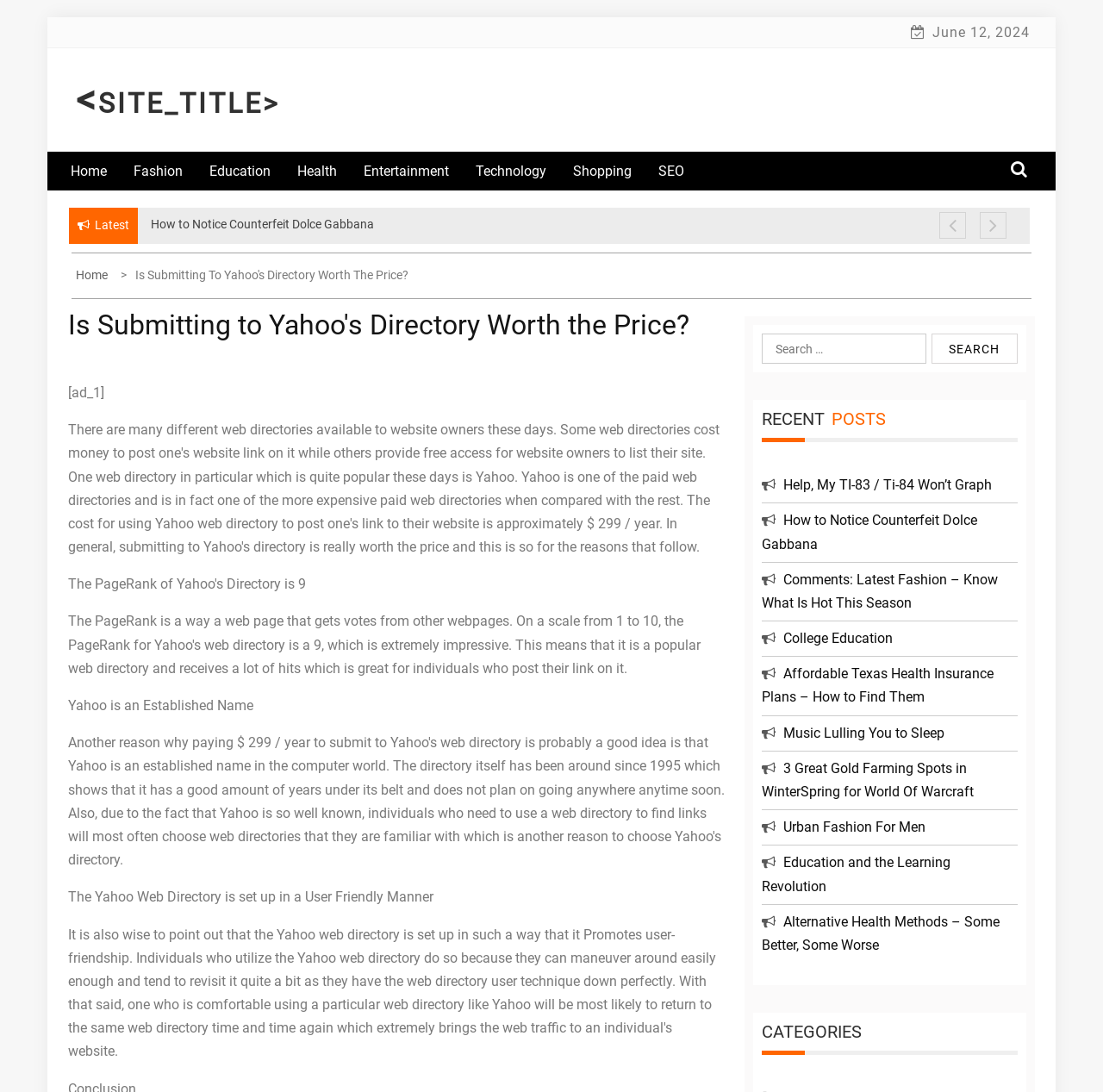Use a single word or phrase to respond to the question:
What type of content is available in the 'RECENTPOSTS' section?

Links to recent posts